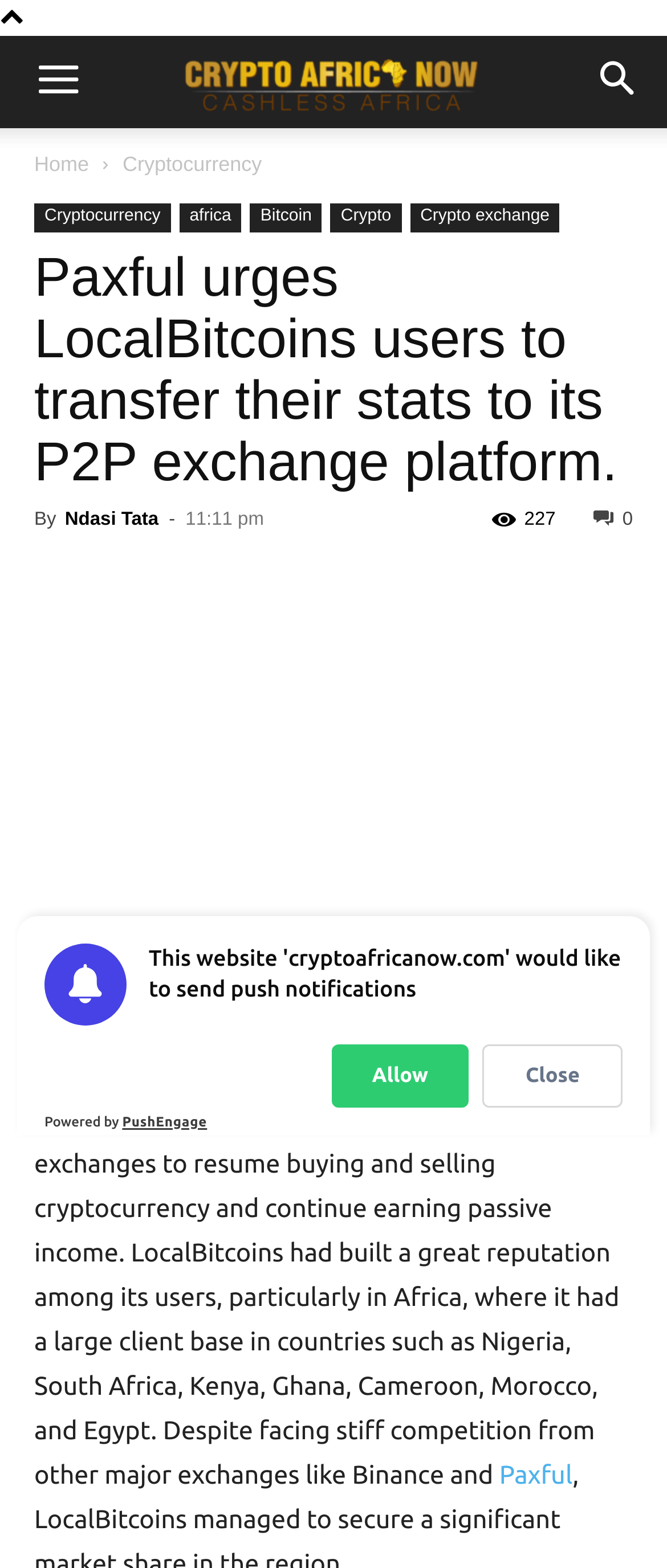Please identify the primary heading on the webpage and return its text.

Paxful urges LocalBitcoins users to transfer their stats to its P2P exchange platform.